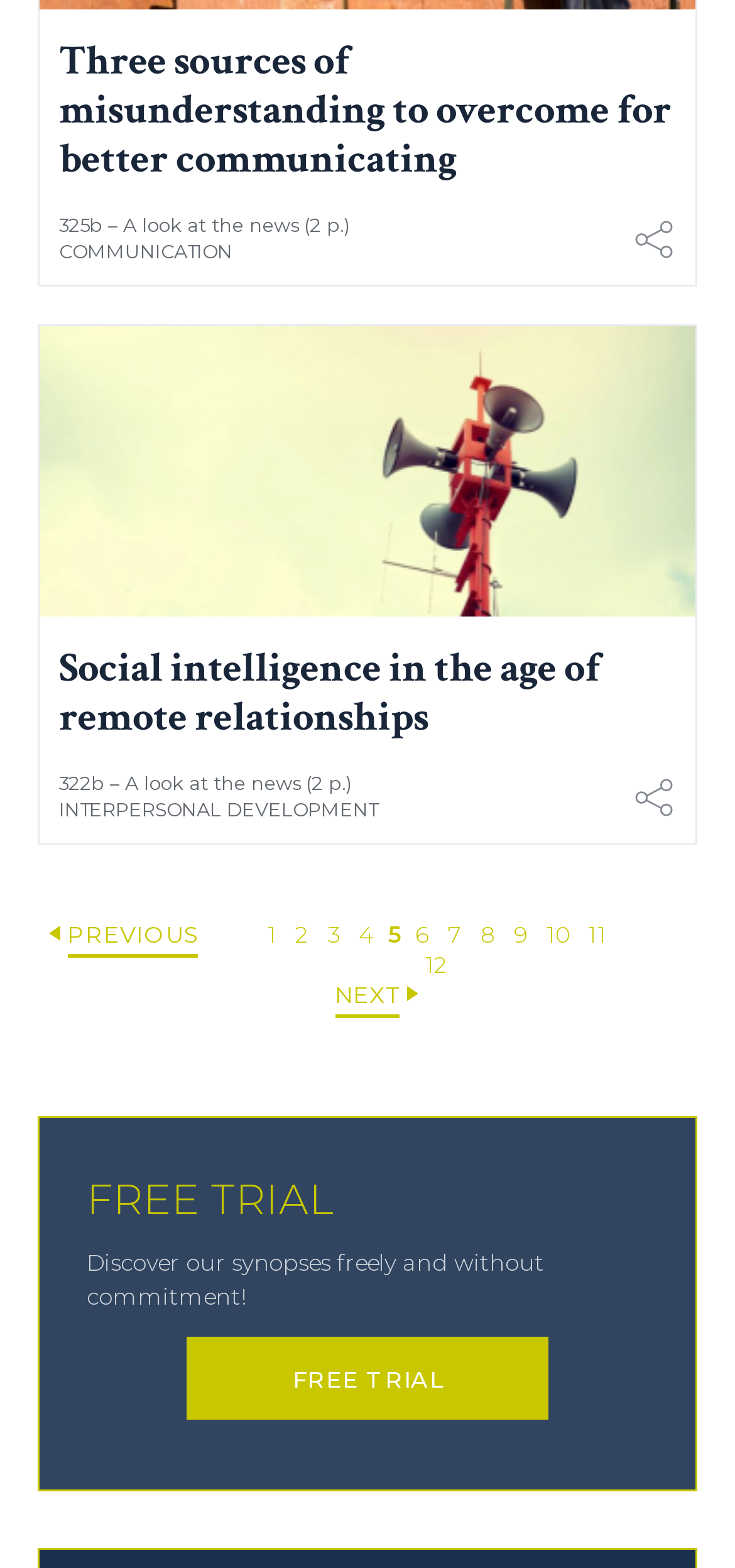Highlight the bounding box coordinates of the element you need to click to perform the following instruction: "Click on the 'COMMUNICATION' link."

[0.081, 0.153, 0.752, 0.17]